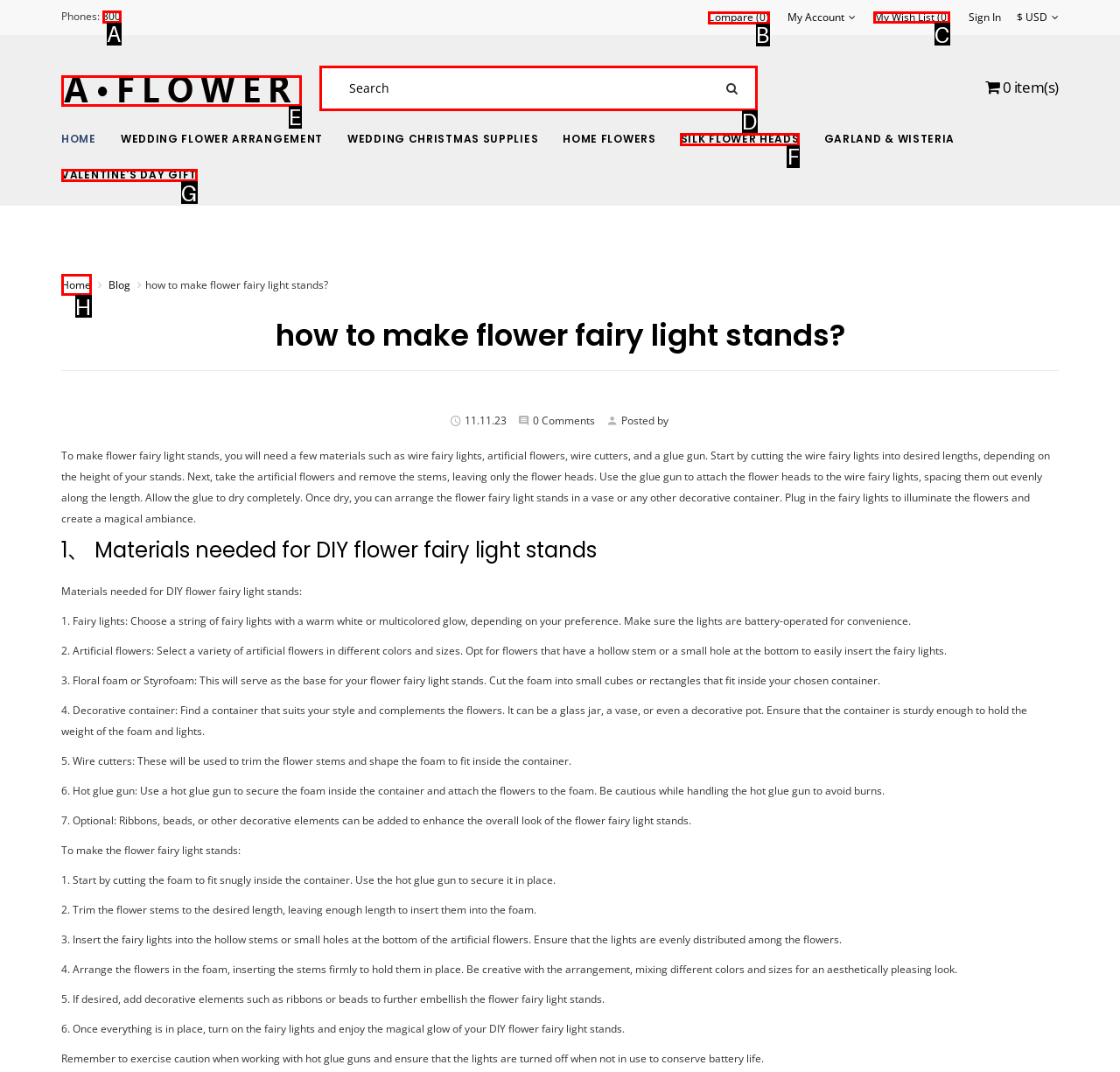Select the letter of the option that should be clicked to achieve the specified task: View your wish list. Respond with just the letter.

C